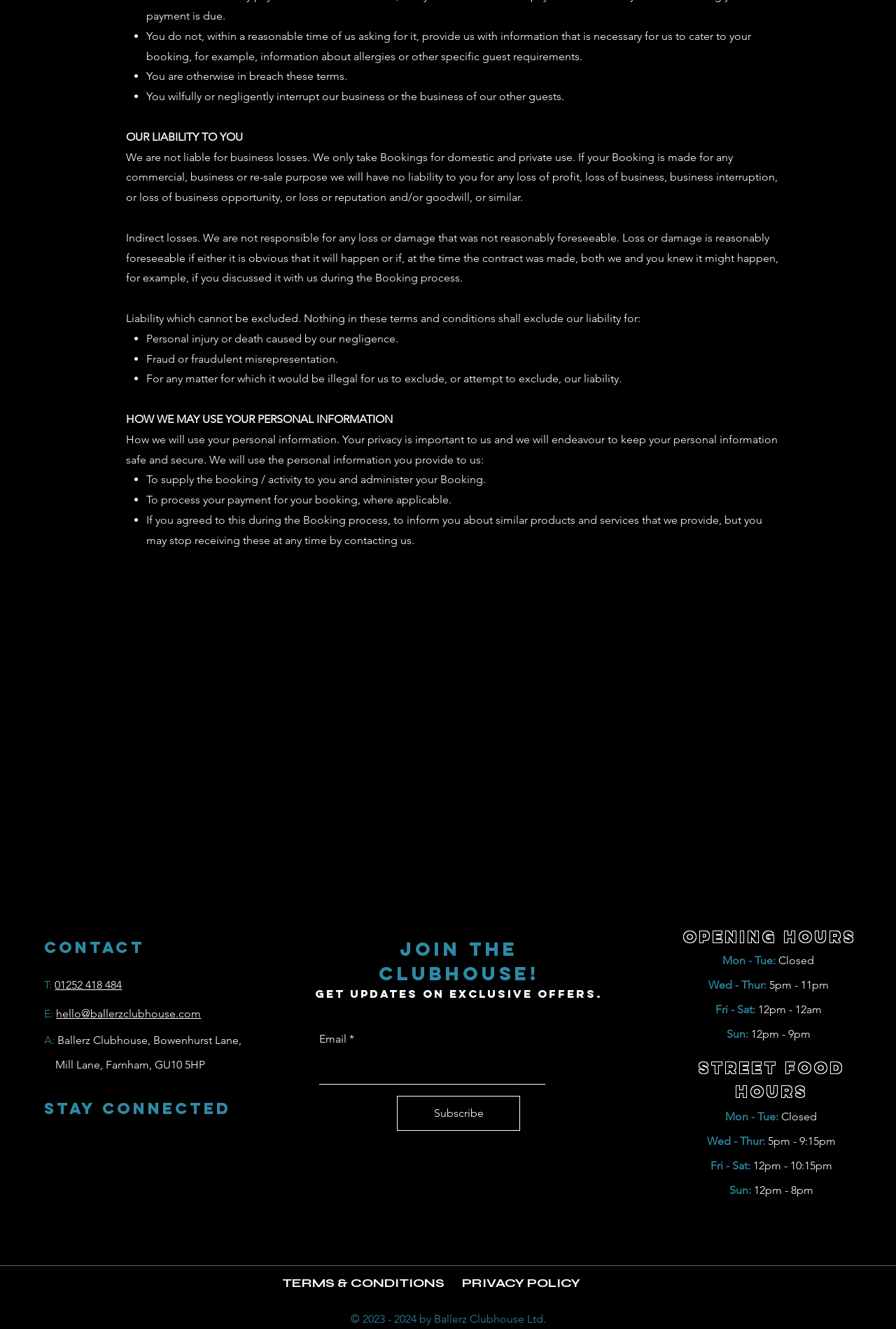Locate the bounding box of the UI element defined by this description: "01252 418 484". The coordinates should be given as four float numbers between 0 and 1, formatted as [left, top, right, bottom].

[0.061, 0.736, 0.136, 0.746]